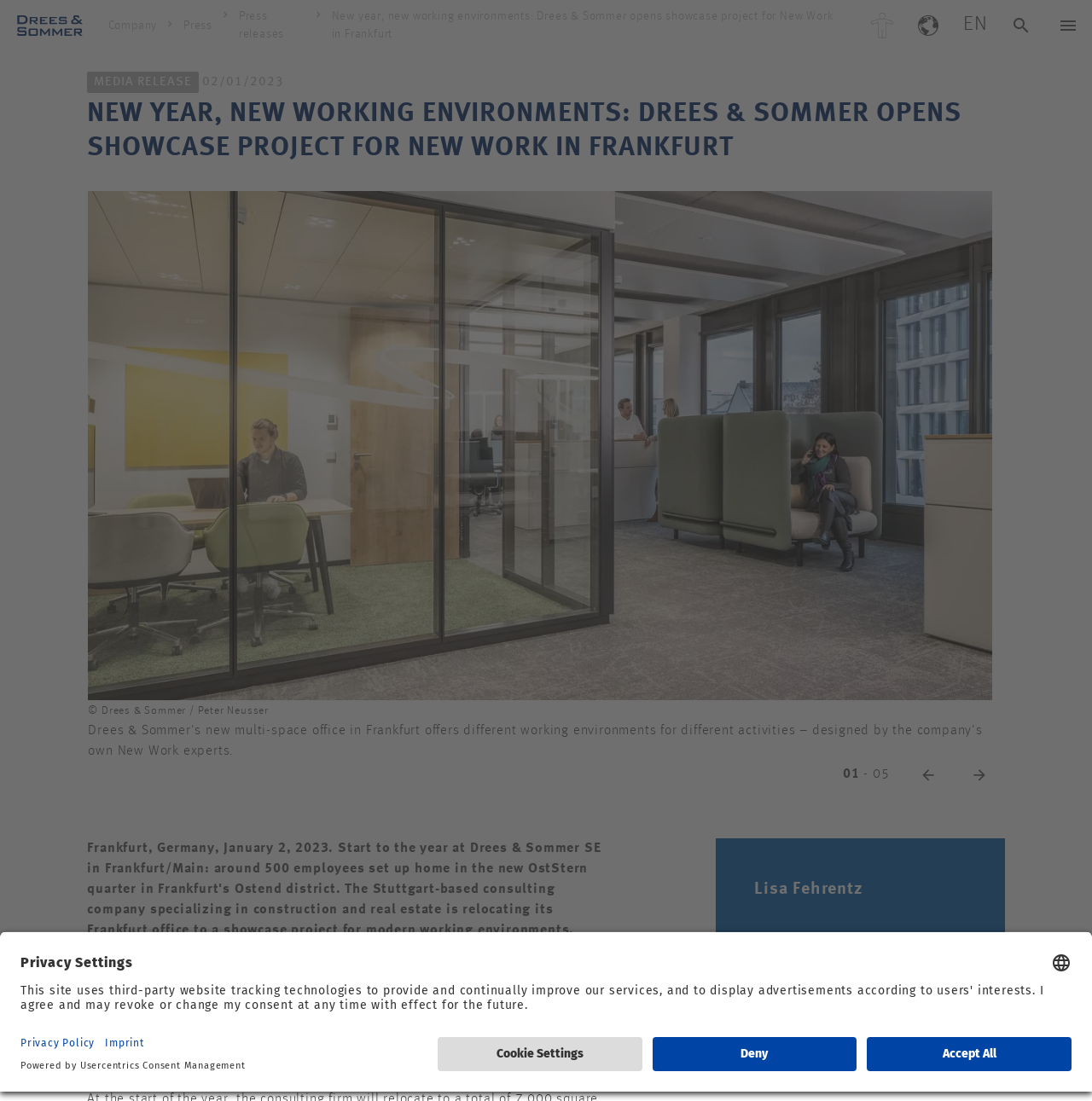Find the bounding box coordinates for the area that must be clicked to perform this action: "Click the 'Previous slide' button".

[0.838, 0.692, 0.861, 0.715]